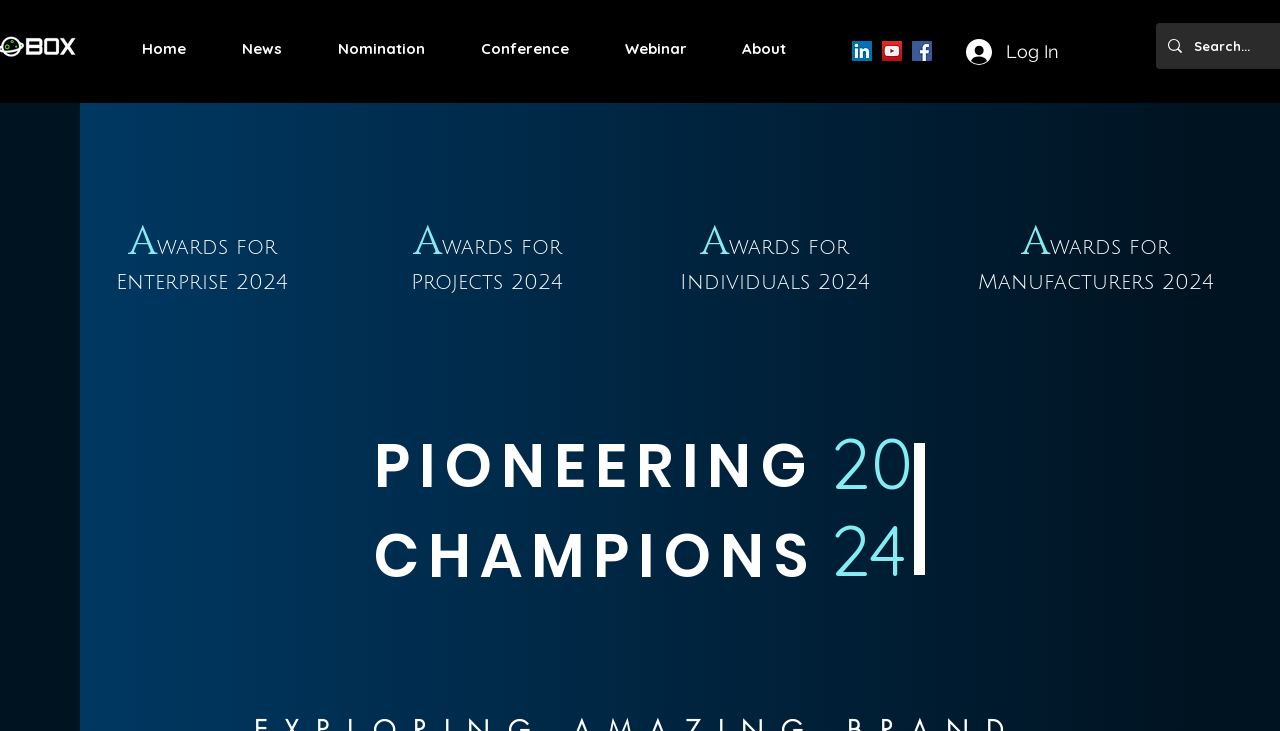Provide the bounding box coordinates of the UI element that matches the description: "Conference".

[0.381, 0.047, 0.494, 0.088]